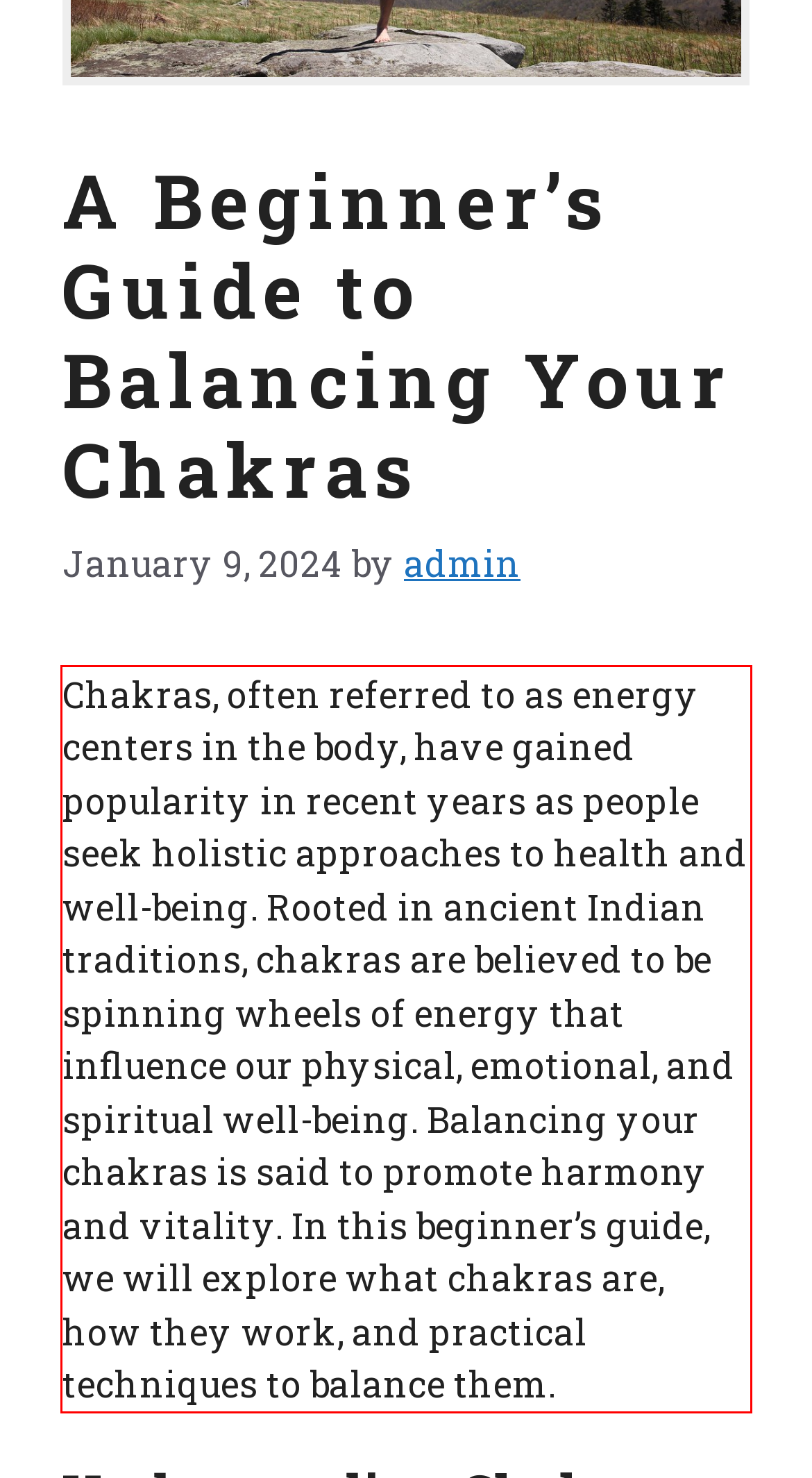The screenshot provided shows a webpage with a red bounding box. Apply OCR to the text within this red bounding box and provide the extracted content.

Chakras, often referred to as energy centers in the body, have gained popularity in recent years as people seek holistic approaches to health and well-being. Rooted in ancient Indian traditions, chakras are believed to be spinning wheels of energy that influence our physical, emotional, and spiritual well-being. Balancing your chakras is said to promote harmony and vitality. In this beginner’s guide, we will explore what chakras are, how they work, and practical techniques to balance them.